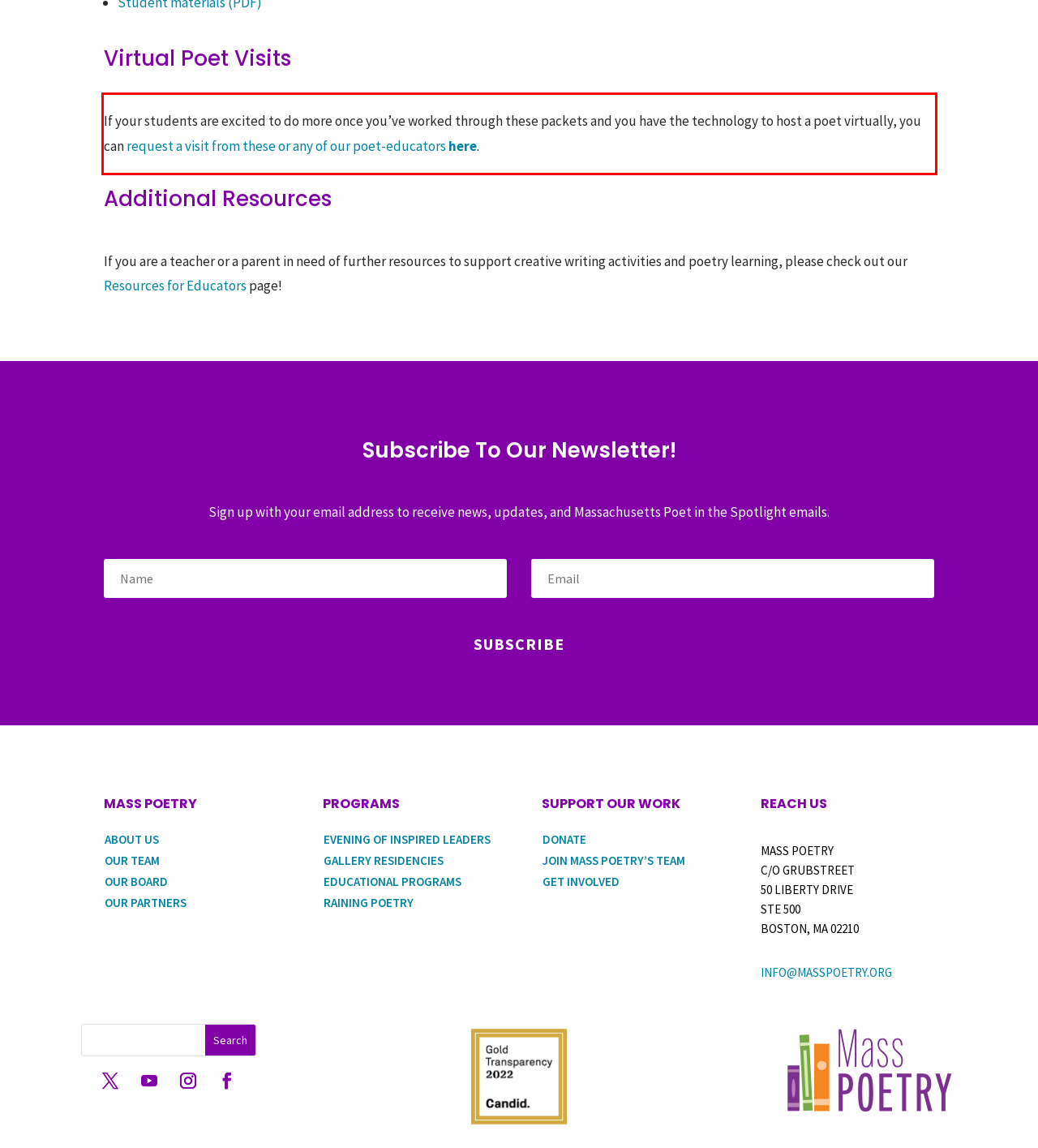Look at the screenshot of the webpage, locate the red rectangle bounding box, and generate the text content that it contains.

If your students are excited to do more once you’ve worked through these packets and you have the technology to host a poet virtually, you can request a visit from these or any of our poet-educators here.